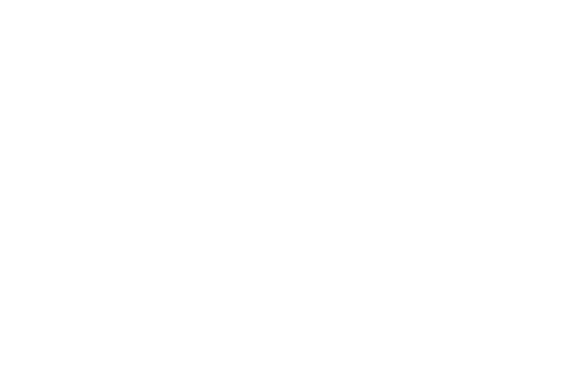Describe all the elements and aspects of the image comprehensively.

The image showcases the "Paola dining table" accompanied by eight Hilario chairs, all presented in a sleek black design. This modern furniture set is designed to enhance dining experiences, providing style and functionality. The table and chairs are suitable for both indoor and outdoor settings, making them a versatile choice for home decor. The overall aesthetic is contemporary, focusing on elegance and comfort, perfect for gatherings or family meals. The set emphasizes quality craftsmanship and is prominently featured as part of the offerings at a garden furniture website.